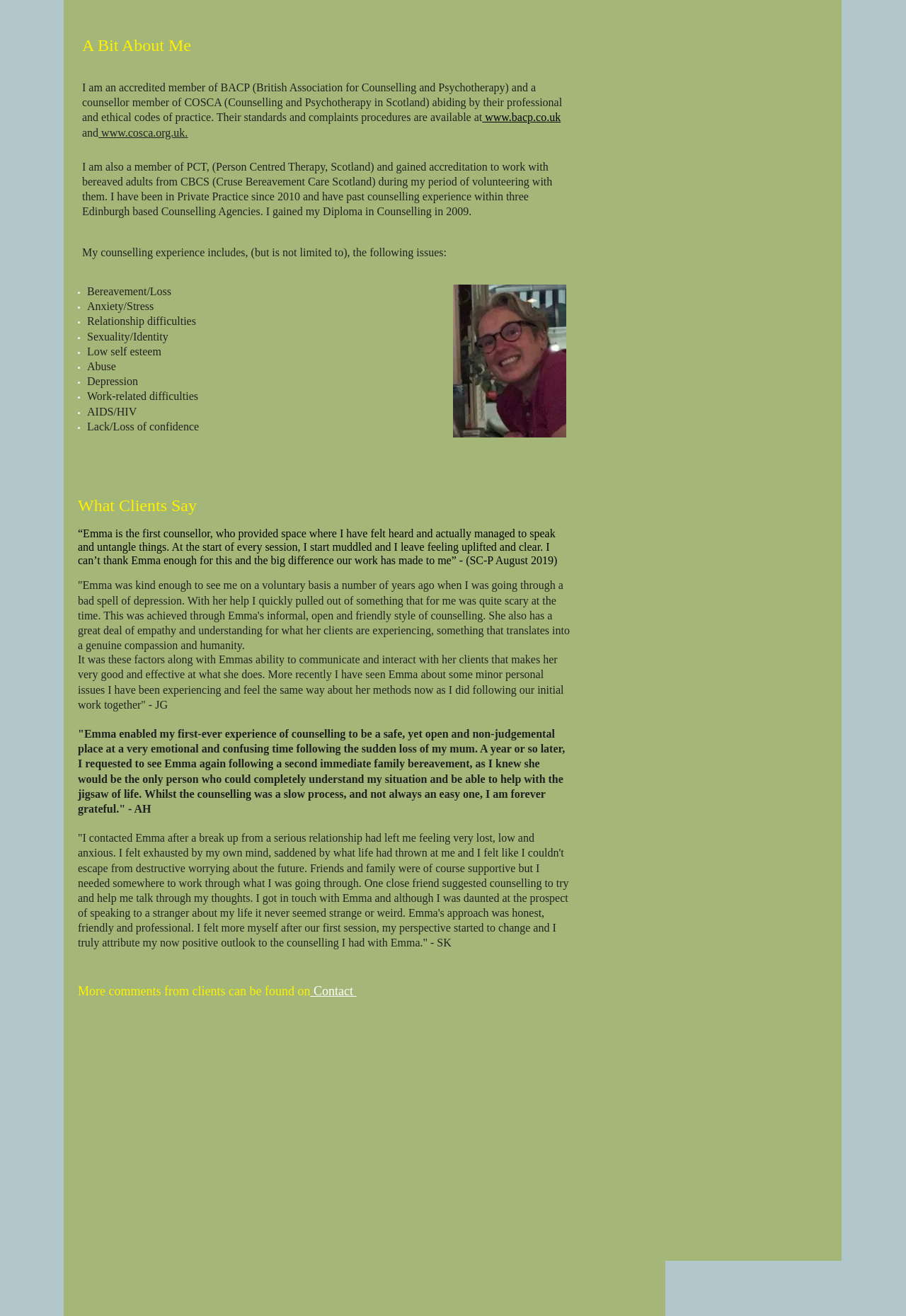Examine the image and give a thorough answer to the following question:
What is the profession of the person described on this webpage?

Based on the text, the person is an accredited member of BACP and COSCA, and has a Diploma in Counselling, indicating that they are a counsellor.